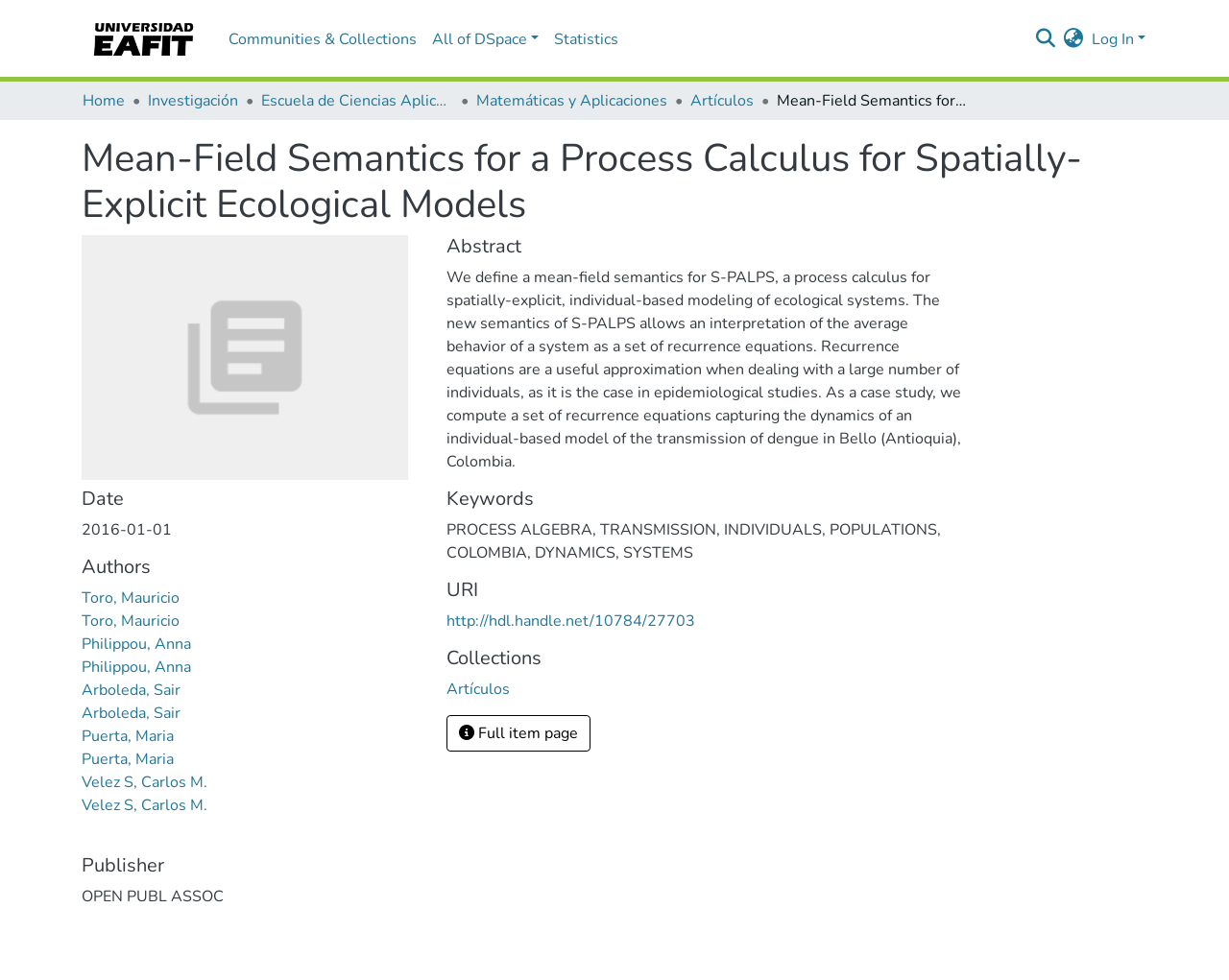Find the bounding box coordinates for the area that should be clicked to accomplish the instruction: "Switch language".

[0.864, 0.028, 0.884, 0.051]